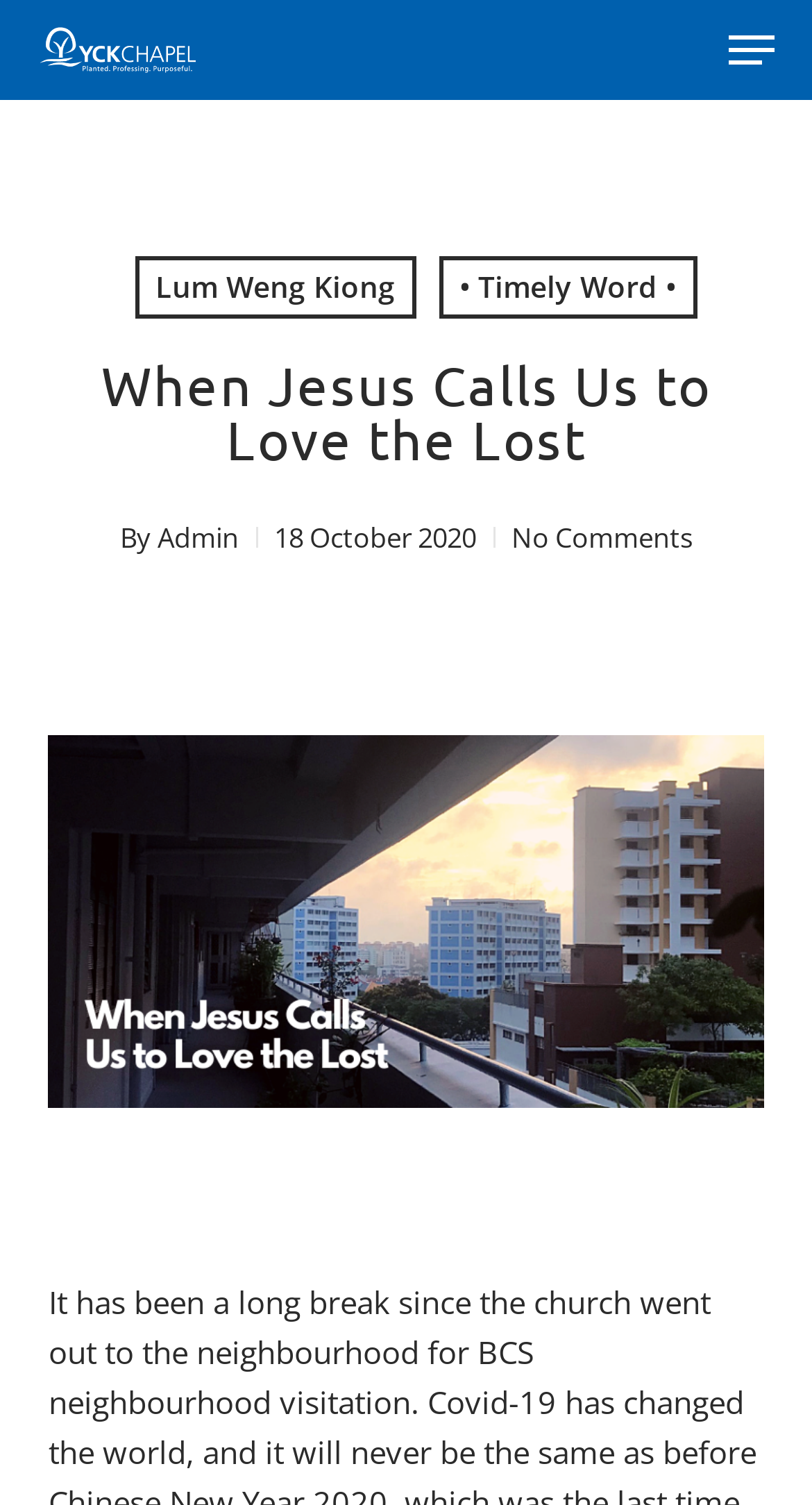What is the main title displayed on this webpage?

When Jesus Calls Us to Love the Lost